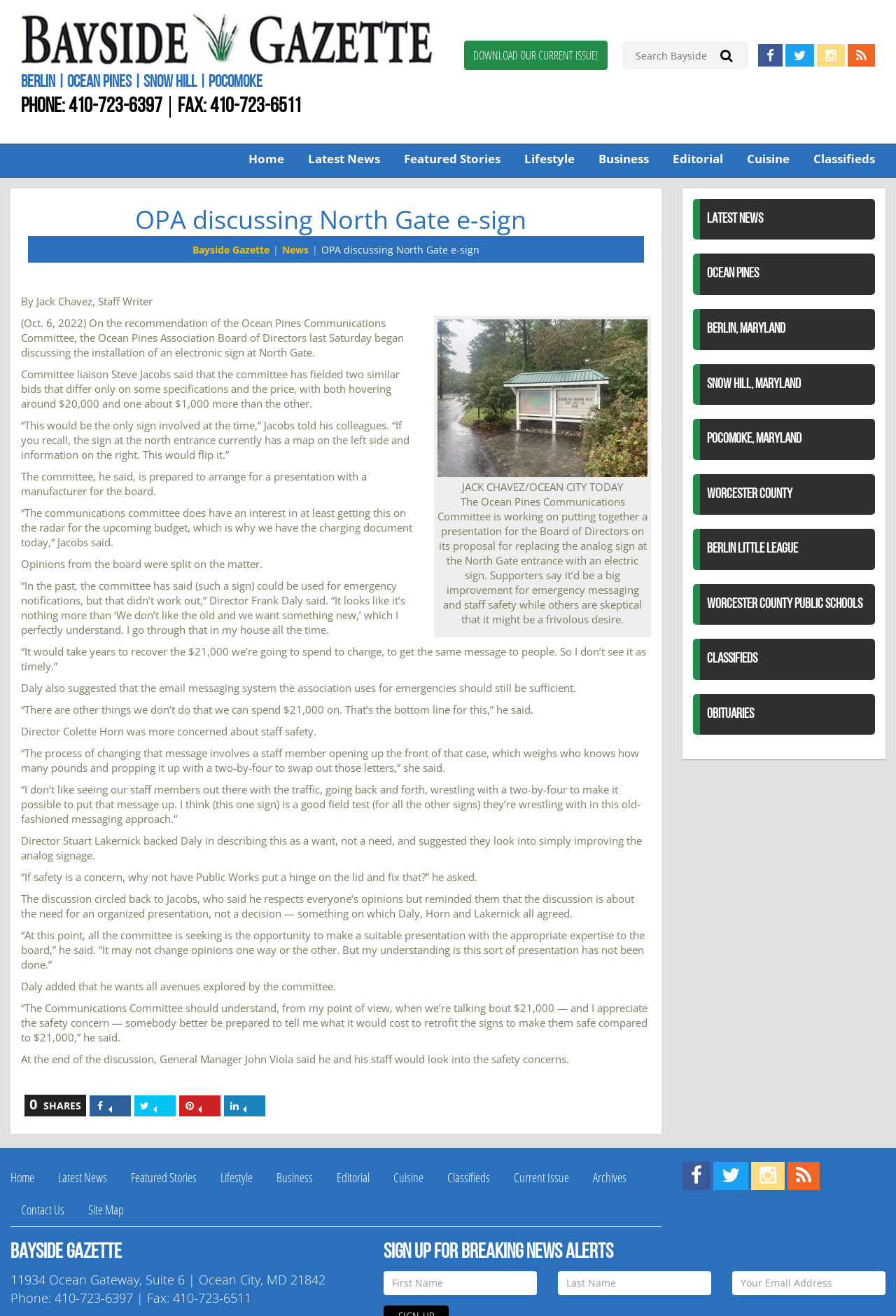Provide a thorough description of the webpage you see.

This webpage is a news article from the Bayside Gazette, a local newspaper serving Berlin, Ocean Pines, Snow Hill, Pocomoke, and Worcester County. At the top of the page, there is a header section with a logo, phone number, and fax number. Below the header, there is a navigation menu with links to various sections of the website, including Home, Latest News, Featured Stories, Lifestyle, Business, Editorial, Cuisine, Classifieds, and more.

The main content of the page is an article titled "OPA discussing North Gate e-sign" by Jack Chavez, Staff Writer. The article discusses the Ocean Pines Association Board of Directors' consideration of replacing the analog sign at the North Gate entrance with an electronic sign. The article includes quotes from committee members and directors, as well as details about the proposed sign and its potential benefits and drawbacks.

To the right of the article, there is a sidebar with links to related articles and sections of the website, including Latest News, Ocean Pines, Berlin, Maryland, and more. There are also social media links and a search bar at the top of the page.

At the bottom of the page, there is a footer section with links to various sections of the website, including Home, Latest News, Featured Stories, and more. There are also links to the current issue, archives, and contact information.